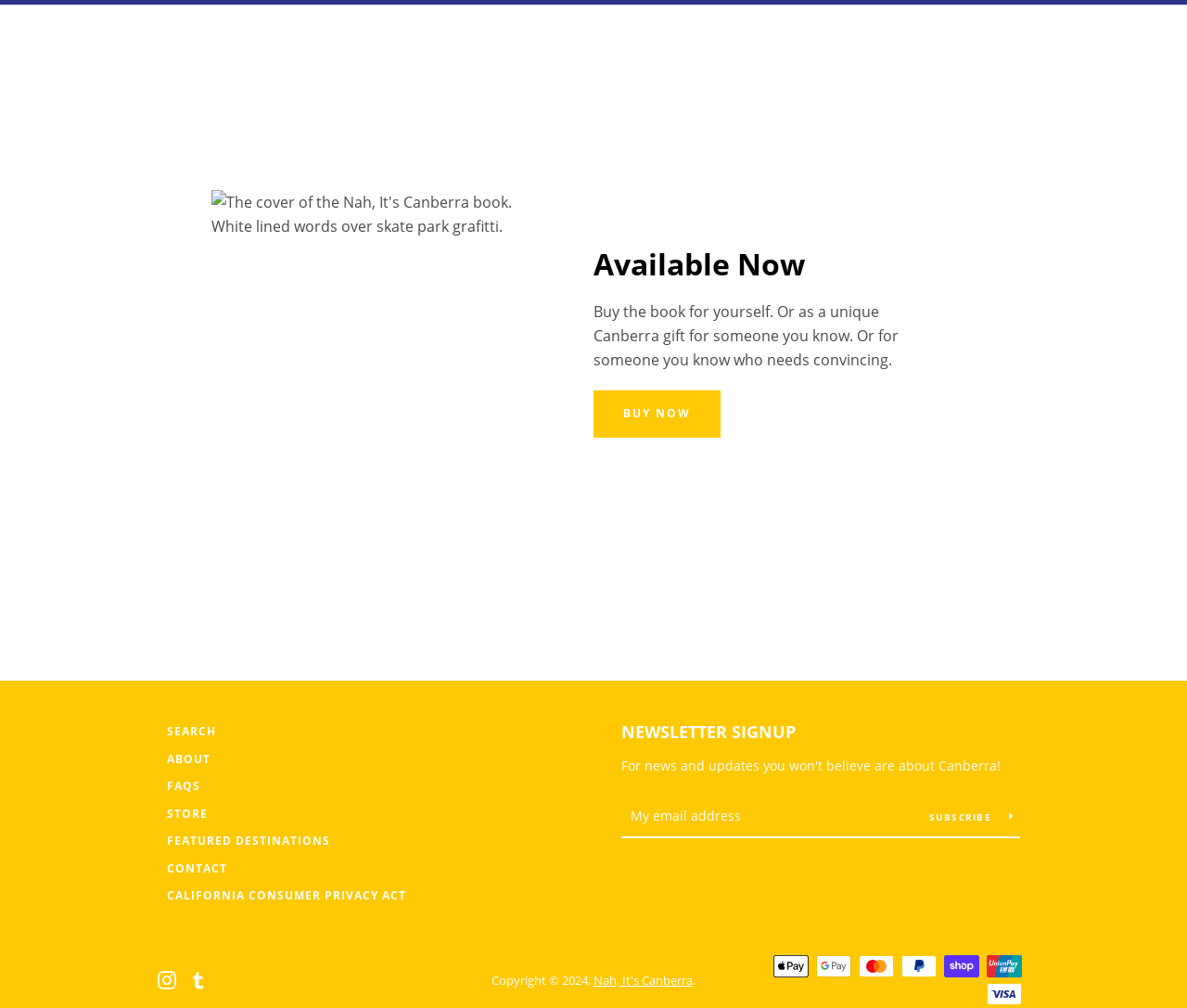Please give the bounding box coordinates of the area that should be clicked to fulfill the following instruction: "Visit the about page". The coordinates should be in the format of four float numbers from 0 to 1, i.e., [left, top, right, bottom].

[0.141, 0.745, 0.177, 0.76]